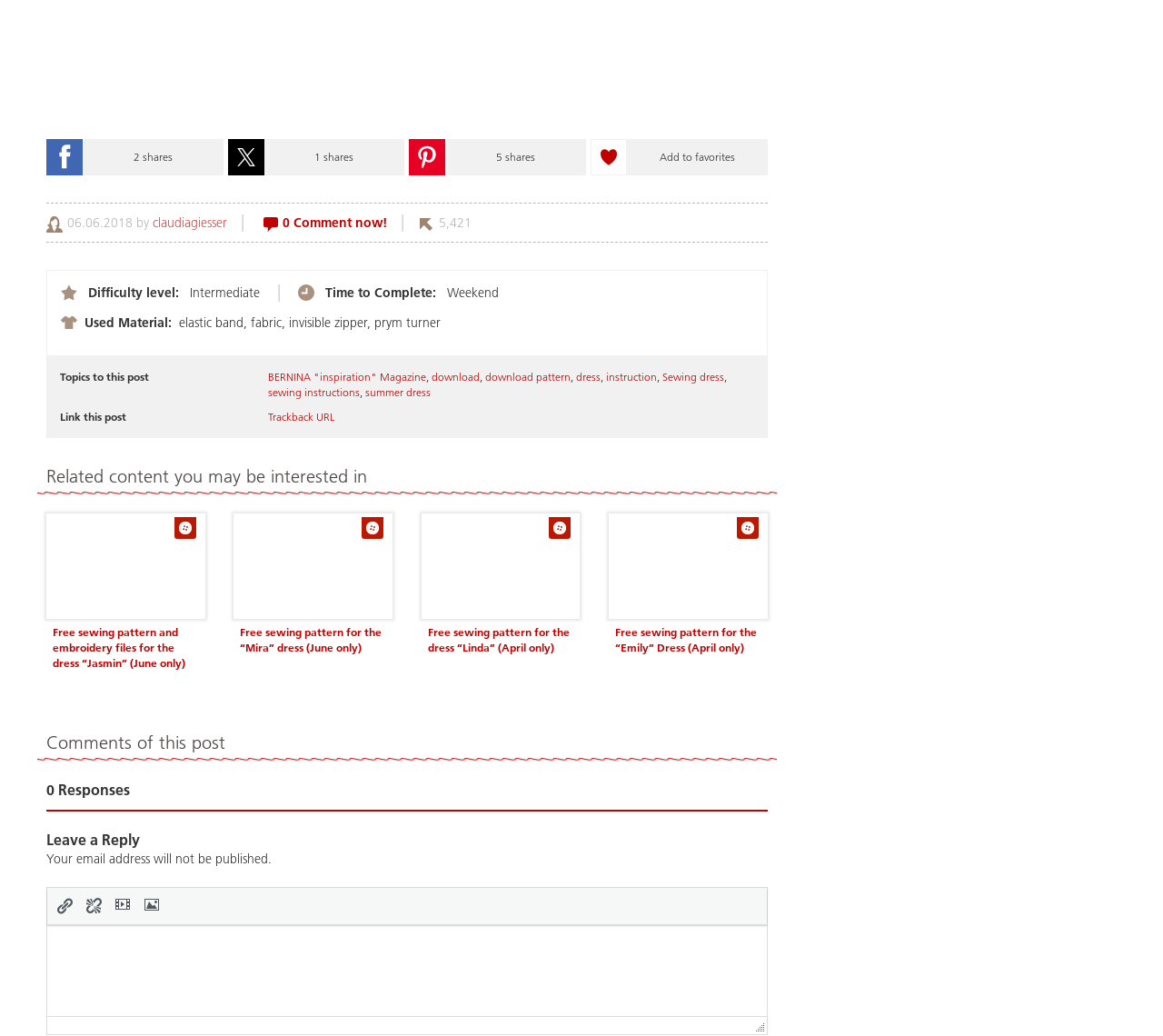Identify the bounding box coordinates for the element you need to click to achieve the following task: "Click on 'BERNINA "inspiration" Magazine' link". The coordinates must be four float values ranging from 0 to 1, formatted as [left, top, right, bottom].

[0.231, 0.357, 0.366, 0.371]